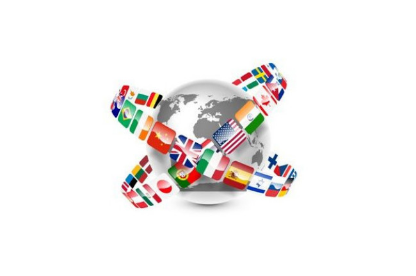Compose an extensive description of the image.

The image features a stylized representation of a globe surrounded by various national flags, symbolizing global connections and partnerships. This imagery emphasizes the theme of international collaboration and inclusivity, conveying the idea that diverse nations and cultures are interconnected. The flags that encircle the globe represent countries from different continents, highlighting the importance of mutual understanding and cooperation in a globalized world. This illustration is particularly relevant in the context of initiatives like ProofShield’s distribution network, which seeks to engage with partners and installers from various regions.